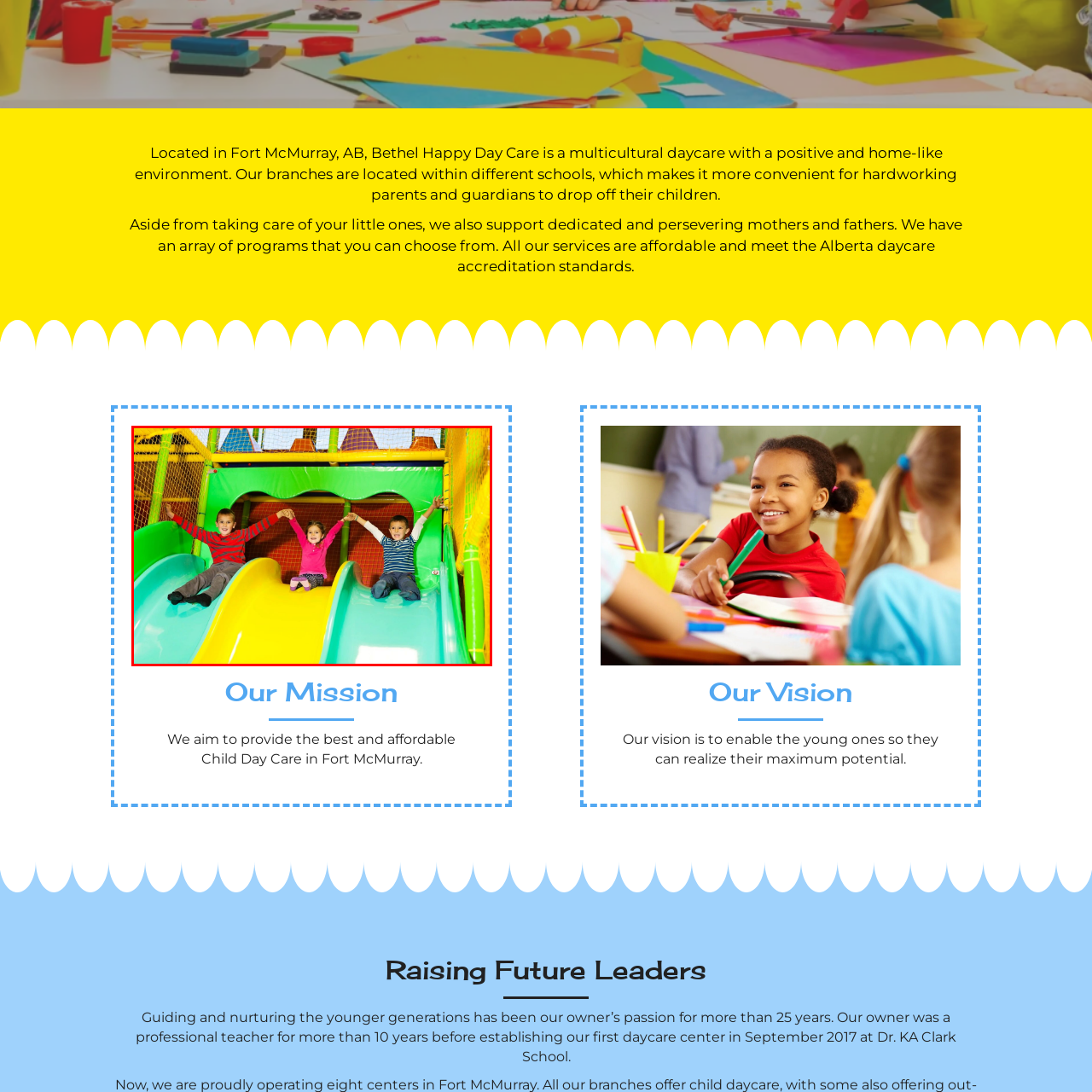Pay attention to the image encased in the red boundary and reply to the question using a single word or phrase:
What is the color of the girl's top?

Bright pink